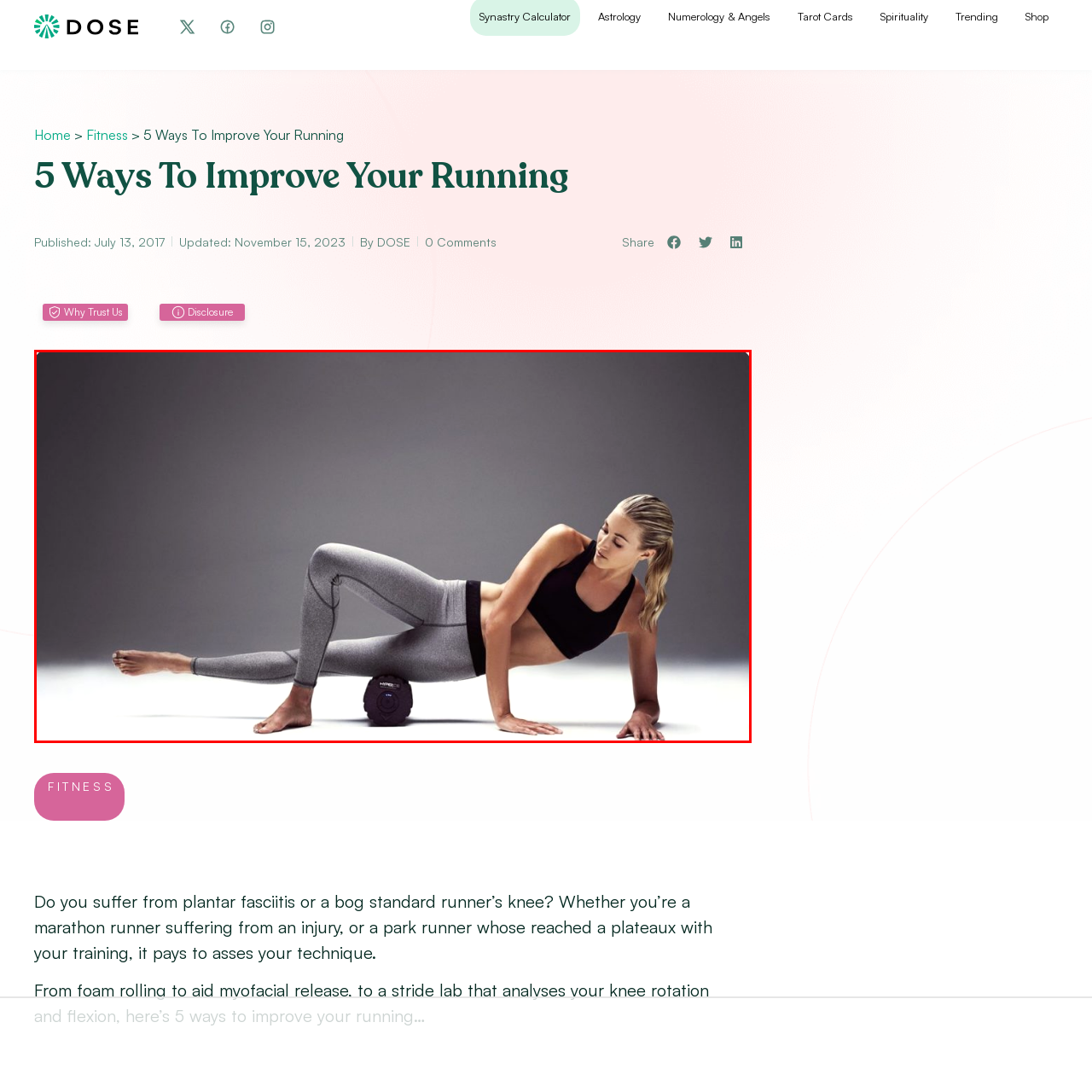Offer a detailed caption for the image that is surrounded by the red border.

In this image, a young woman practices myofascial release using a foam roller, demonstrating a technique aimed at improving flexibility and alleviating muscle tightness. She is positioned on her side, with her left leg extended and resting on the roller while her right foot is planted on the ground for stability. The woman wears a black sports bra and fitted gray leggings, highlighting her toned physique and commitment to fitness. The neutral gray background emphasizes her focused expression as she engages in this stretching routine, making it an ideal illustration for fitness enthusiasts looking for effective ways to enhance their recovery and performance. This image underscores the importance of maintaining proper technique while exercising to prevent injuries and improve overall athletic capability.